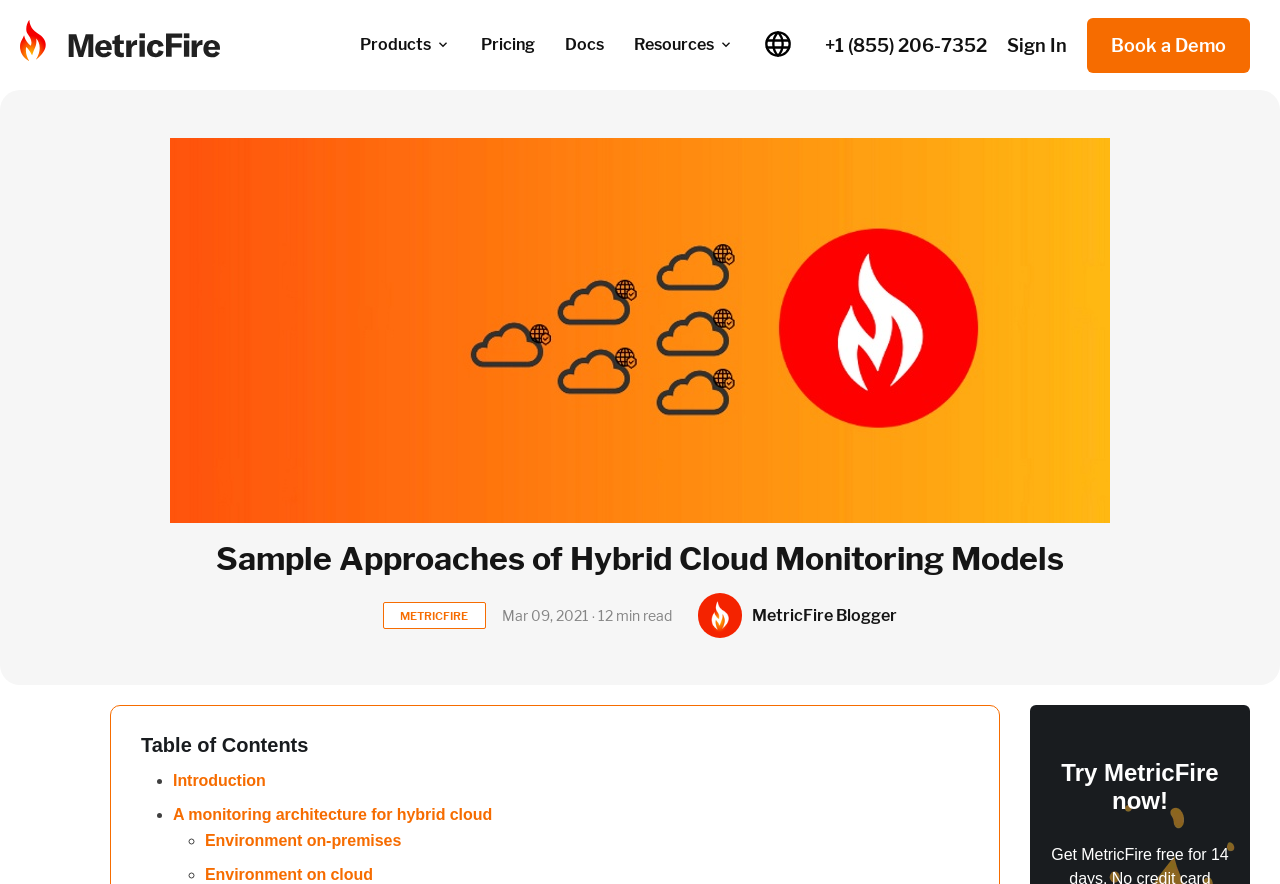Please locate the bounding box coordinates of the element that should be clicked to complete the given instruction: "View the pricing page".

[0.376, 0.04, 0.418, 0.061]